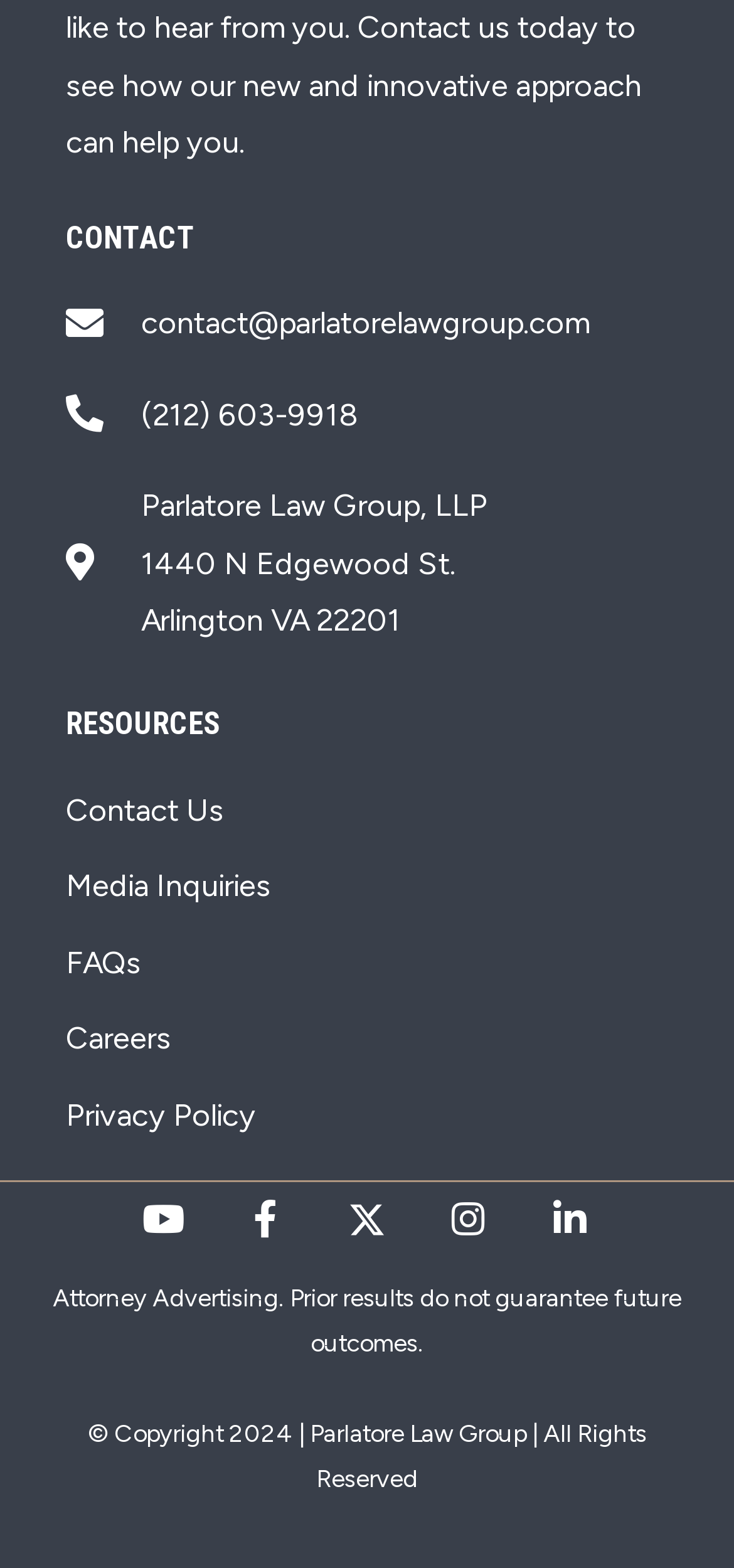How many social media links are there?
Analyze the screenshot and provide a detailed answer to the question.

I counted the number of social media links by looking at the links with icons, such as Youtube, Facebook, Instagram, and Linkedin, and there are 4 of them.